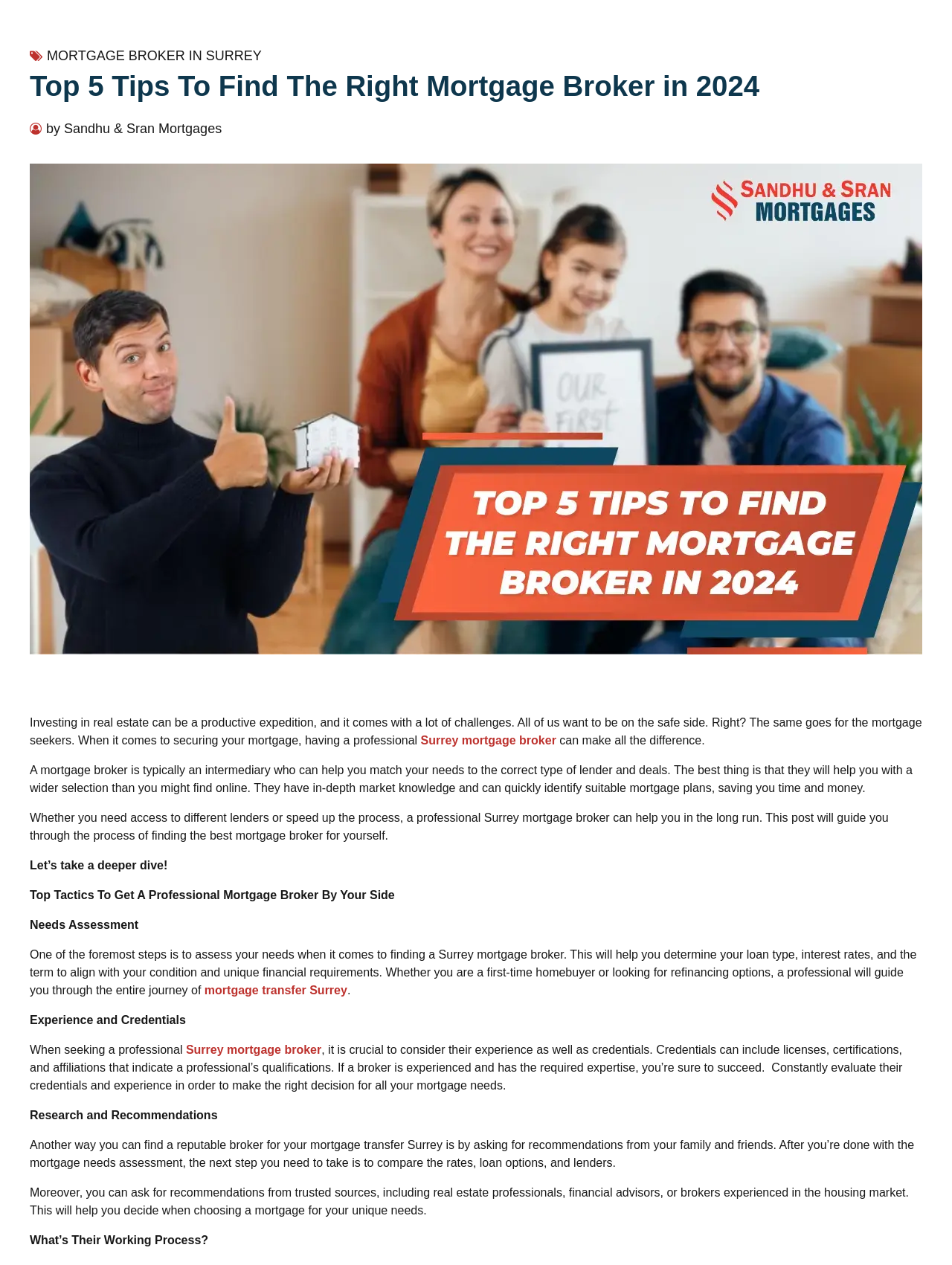What is the main topic of this webpage?
Look at the screenshot and respond with one word or a short phrase.

Mortgage Broker